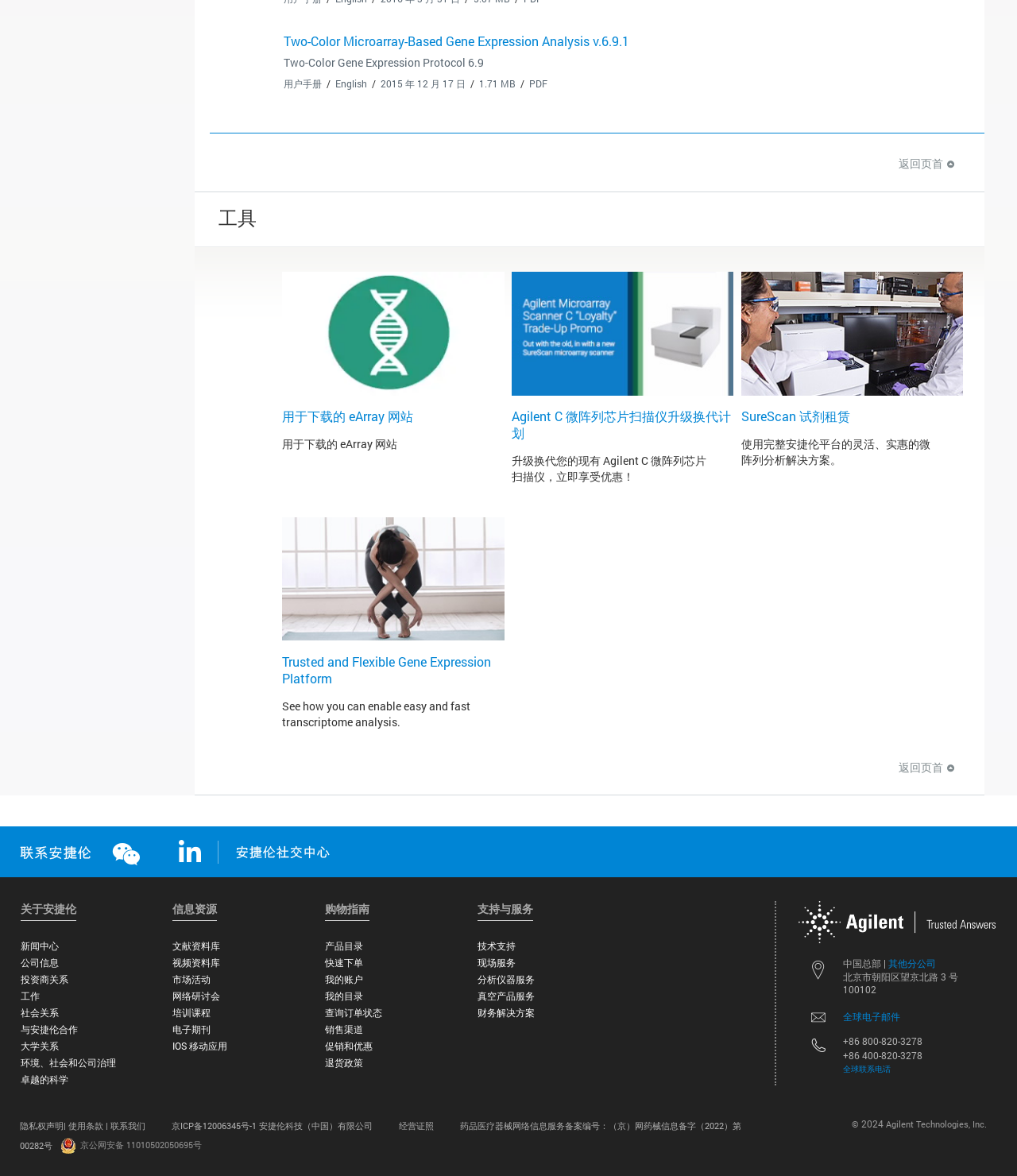Use a single word or phrase to answer the question: 
What is the company name of the webpage?

Agilent Technologies